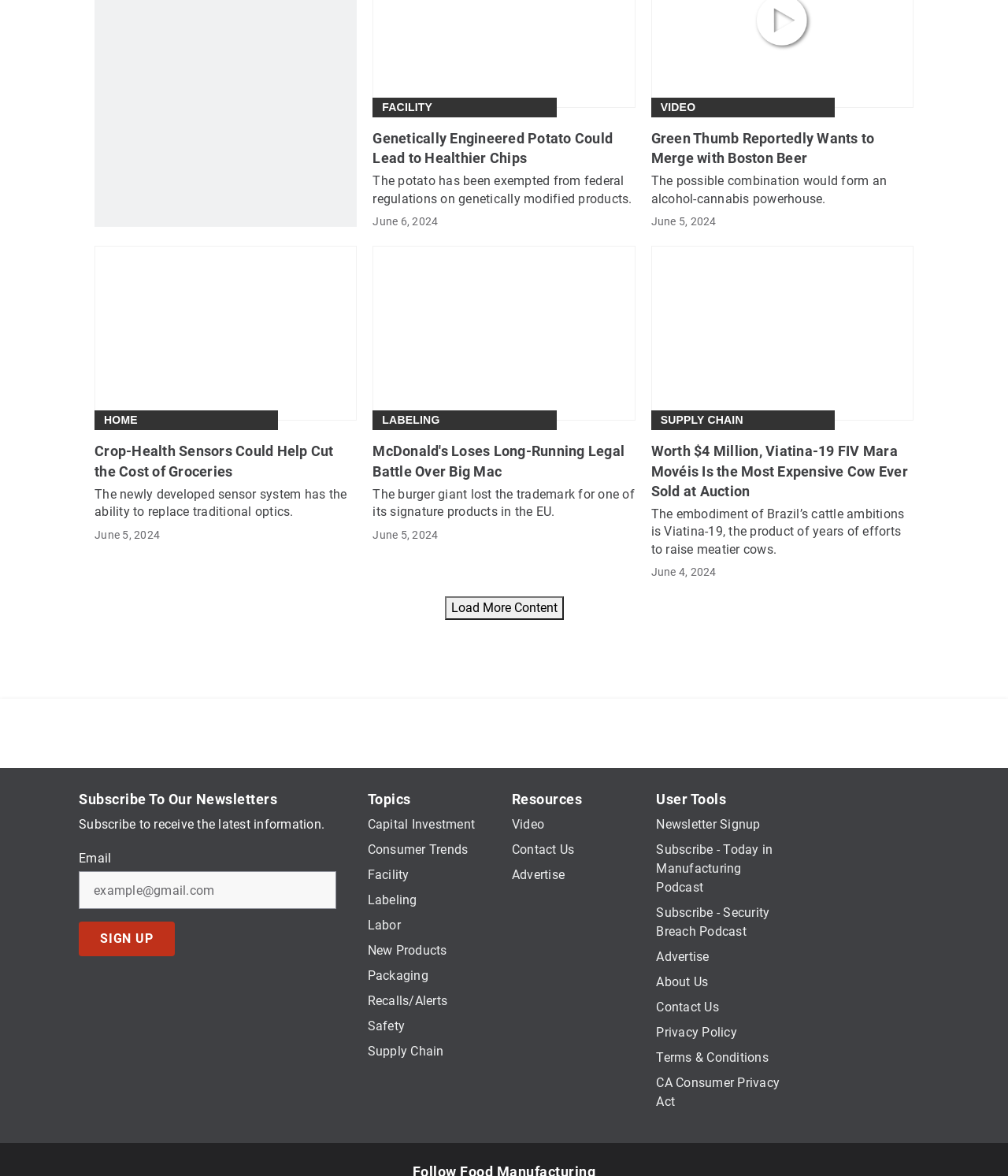What is the date of the second news article?
Answer briefly with a single word or phrase based on the image.

June 5, 2024